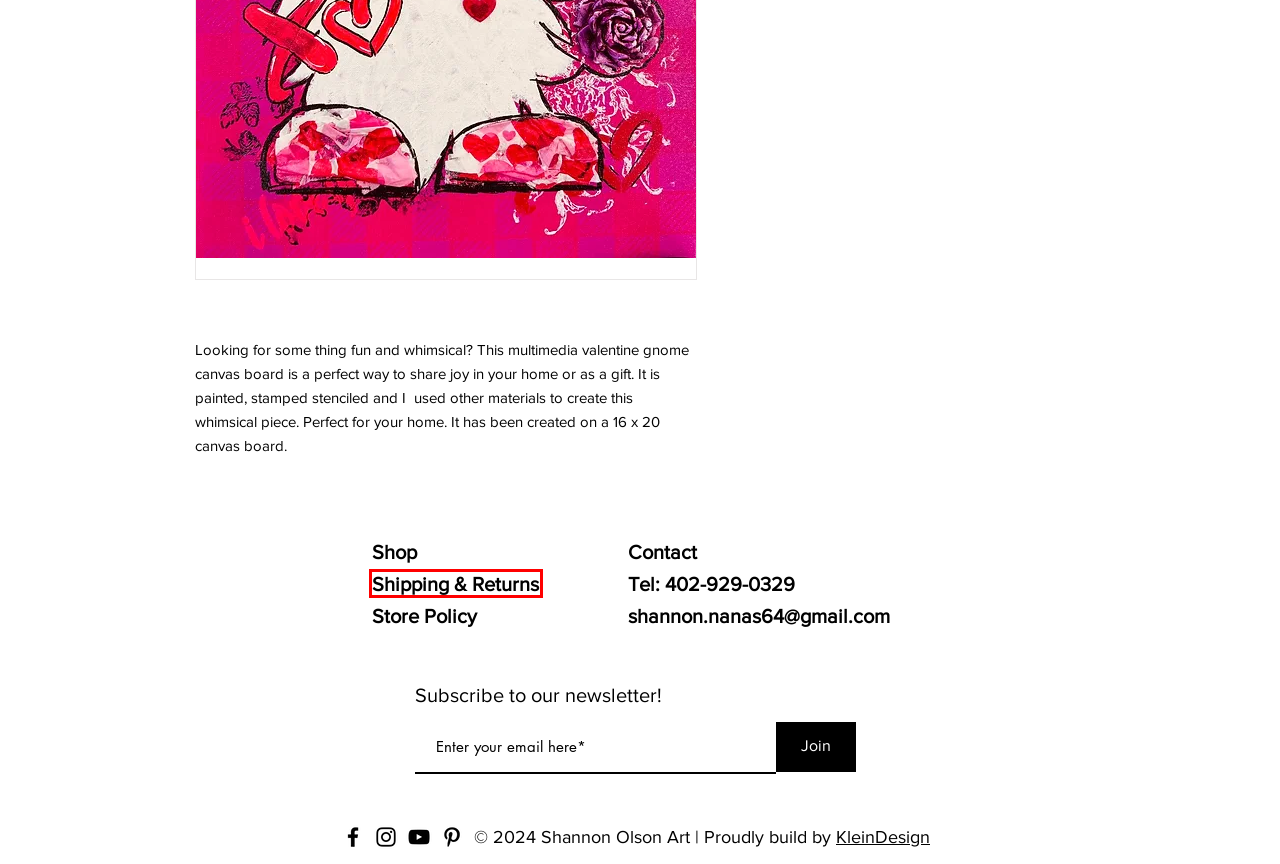Analyze the screenshot of a webpage that features a red rectangle bounding box. Pick the webpage description that best matches the new webpage you would see after clicking on the element within the red bounding box. Here are the candidates:
A. Tutorials | Shannon Olson Art
B. Shipping & Returns | Shannon Olson Art
C. Membership Group | Shannon Olson Art
D. Shop | Shannon Olson Art
E. Contact | Shannon Olson Art
F. WEBSITE DESIGN | Mustardtreemarket
G. Shannon Olson Art | Canvas Art | Painted Furniture
H. Blog | Shannon Olson Art

B